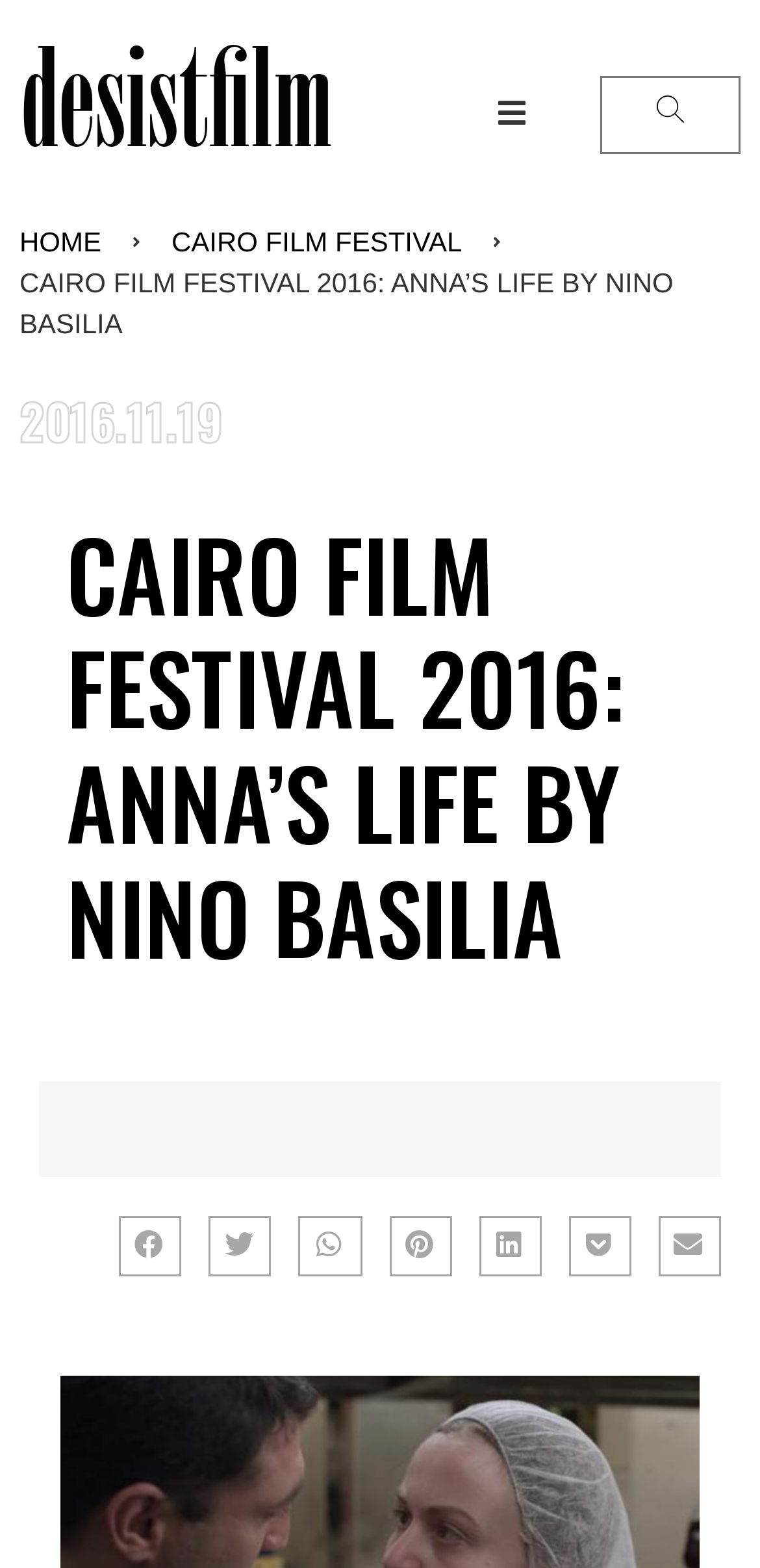From the element description: "Cairo Film Festival", extract the bounding box coordinates of the UI element. The coordinates should be expressed as four float numbers between 0 and 1, in the order [left, top, right, bottom].

[0.226, 0.142, 0.608, 0.168]